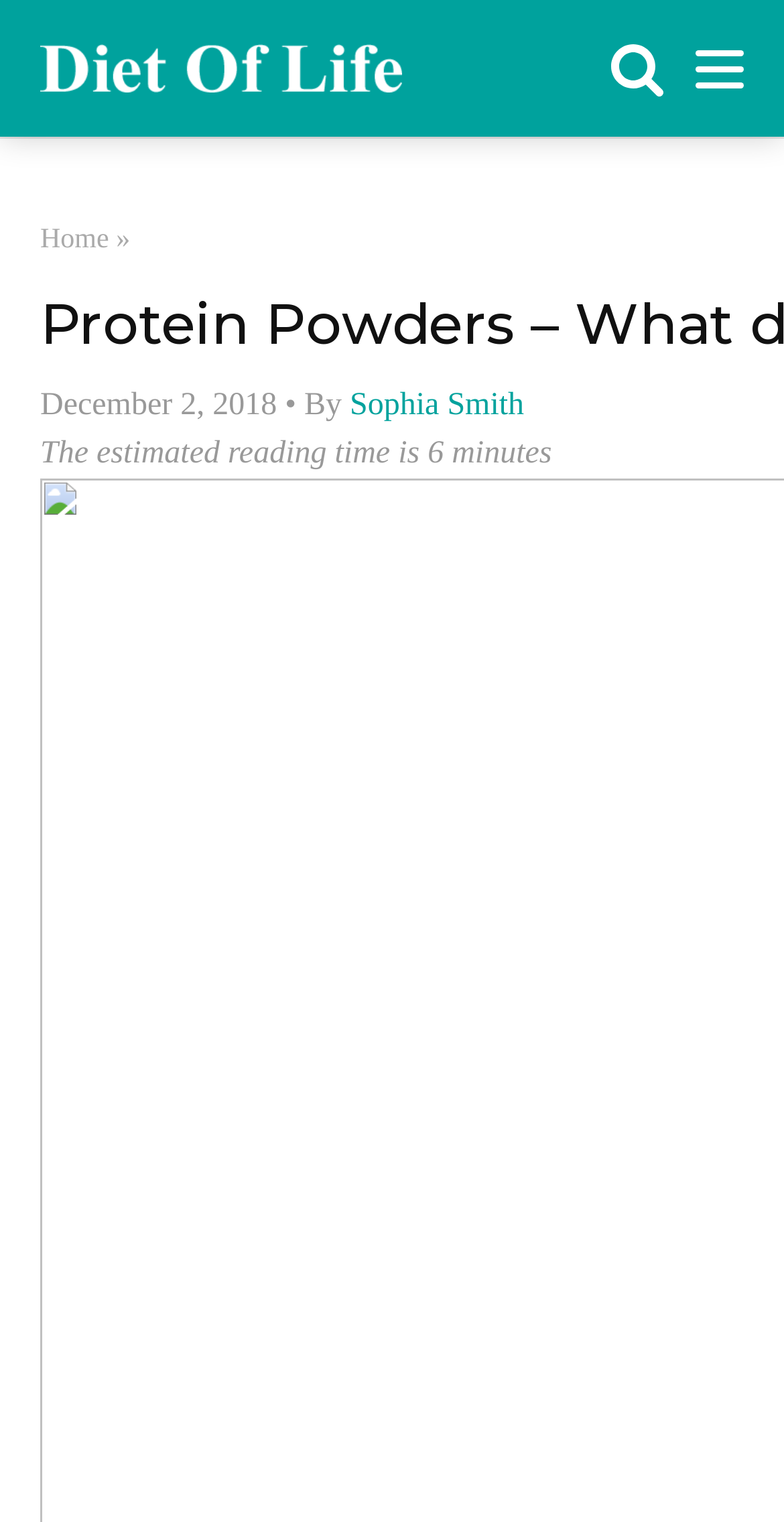Determine the bounding box coordinates for the UI element matching this description: "Home".

[0.051, 0.148, 0.139, 0.168]